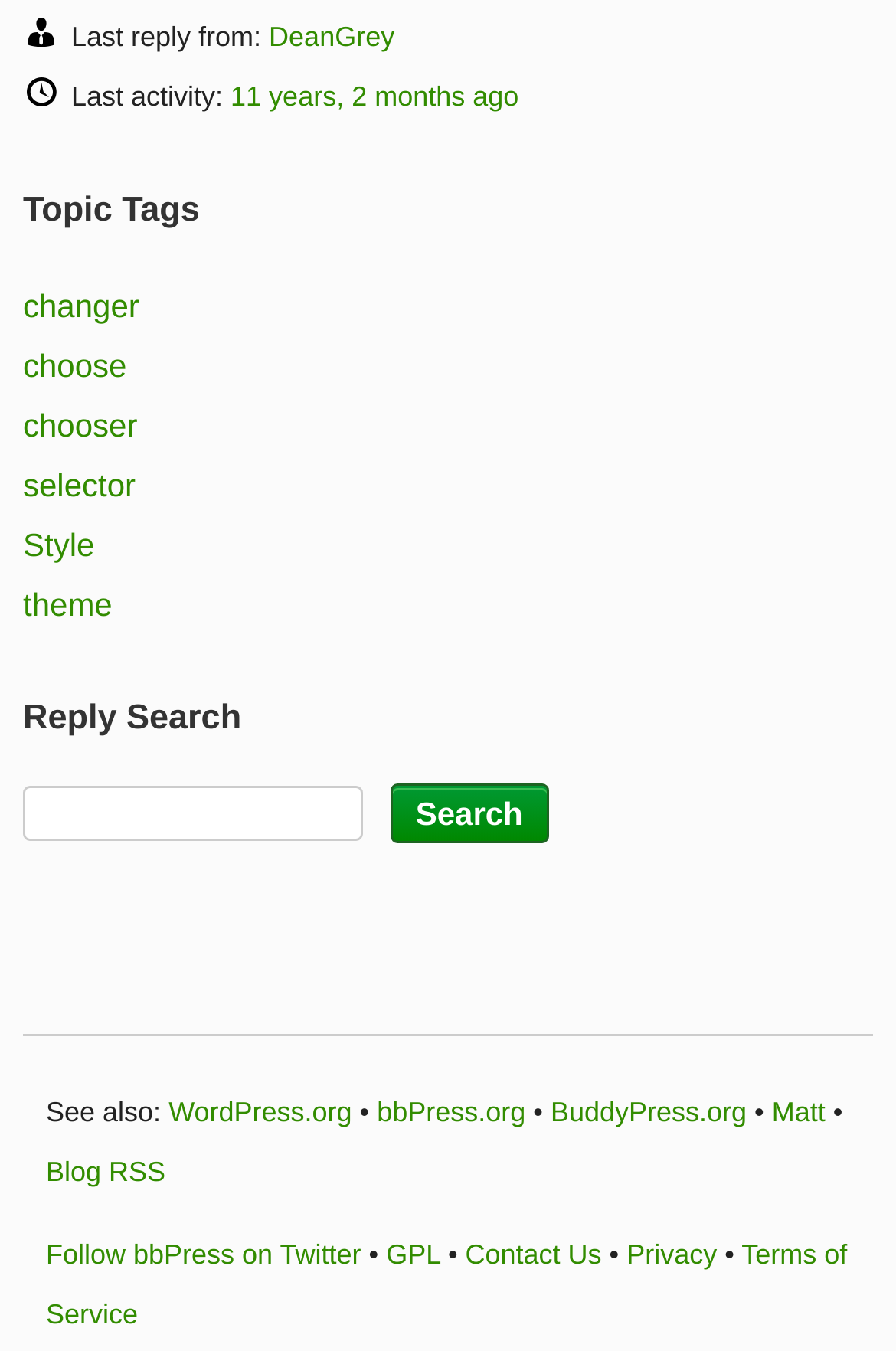What is the purpose of the search box?
Answer the question based on the image using a single word or a brief phrase.

Reply Search